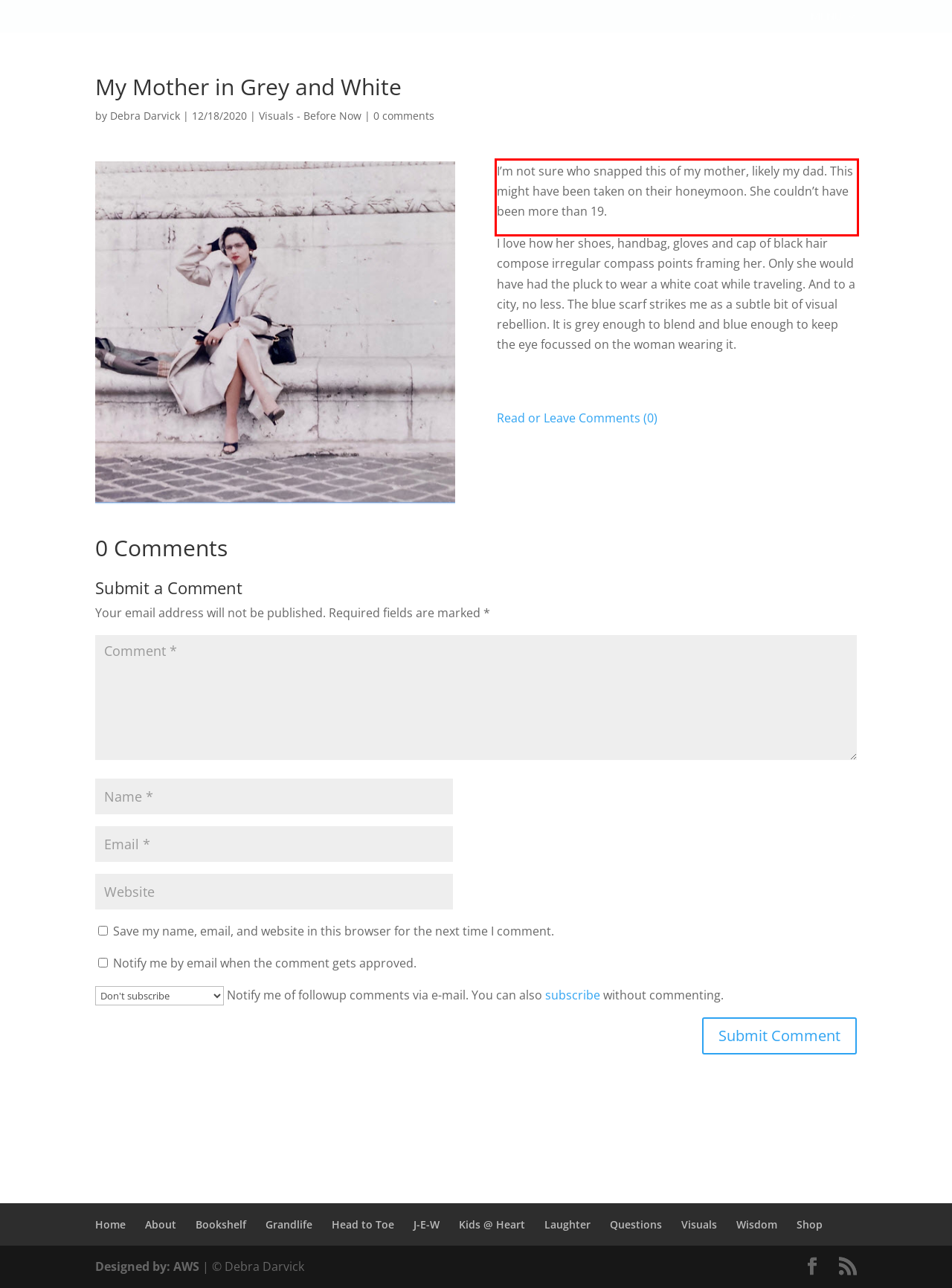You are provided with a screenshot of a webpage featuring a red rectangle bounding box. Extract the text content within this red bounding box using OCR.

I’m not sure who snapped this of my mother, likely my dad. This might have been taken on their honeymoon. She couldn’t have been more than 19.